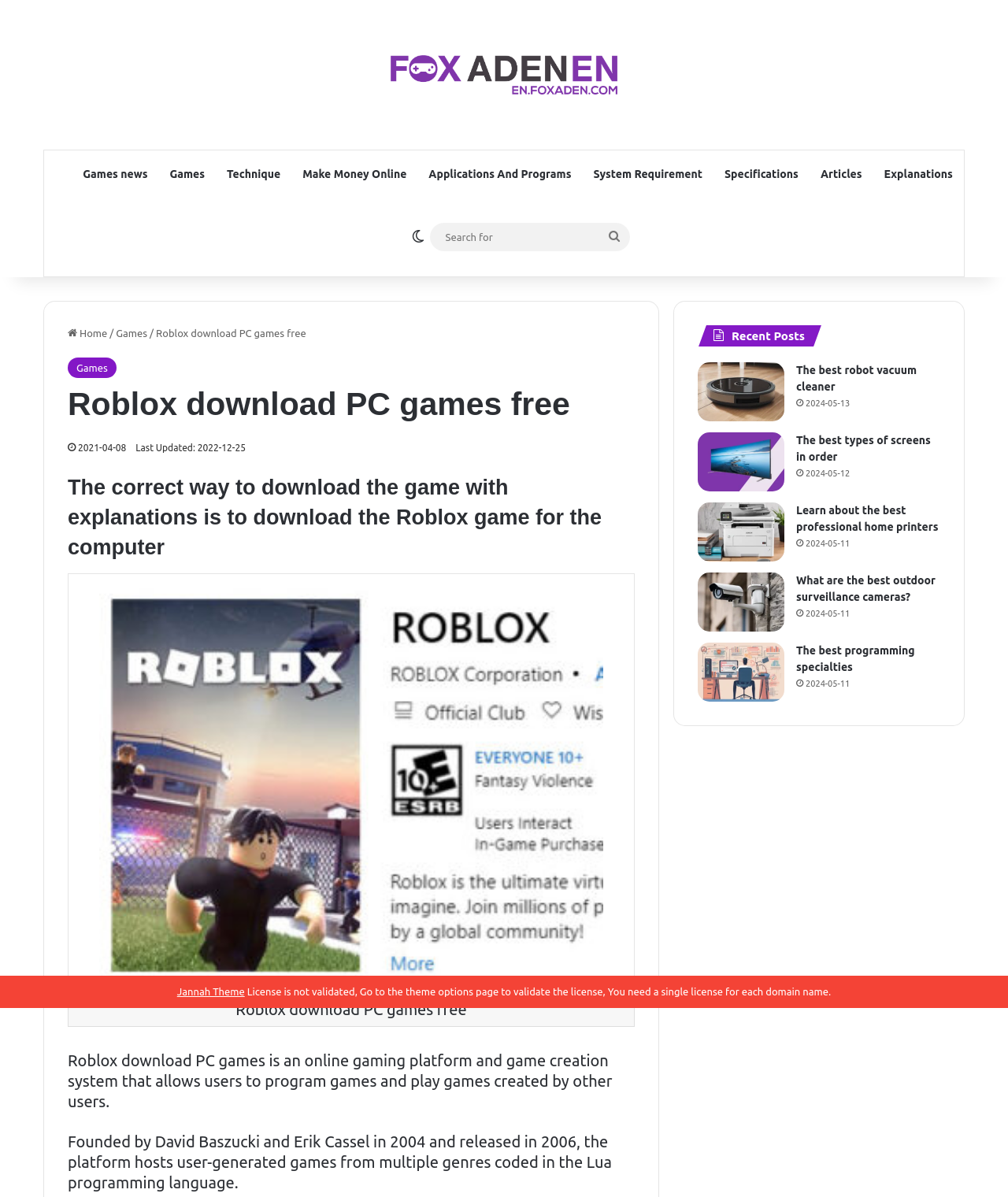Could you locate the bounding box coordinates for the section that should be clicked to accomplish this task: "Read about Roblox download PC games free".

[0.067, 0.479, 0.63, 0.829]